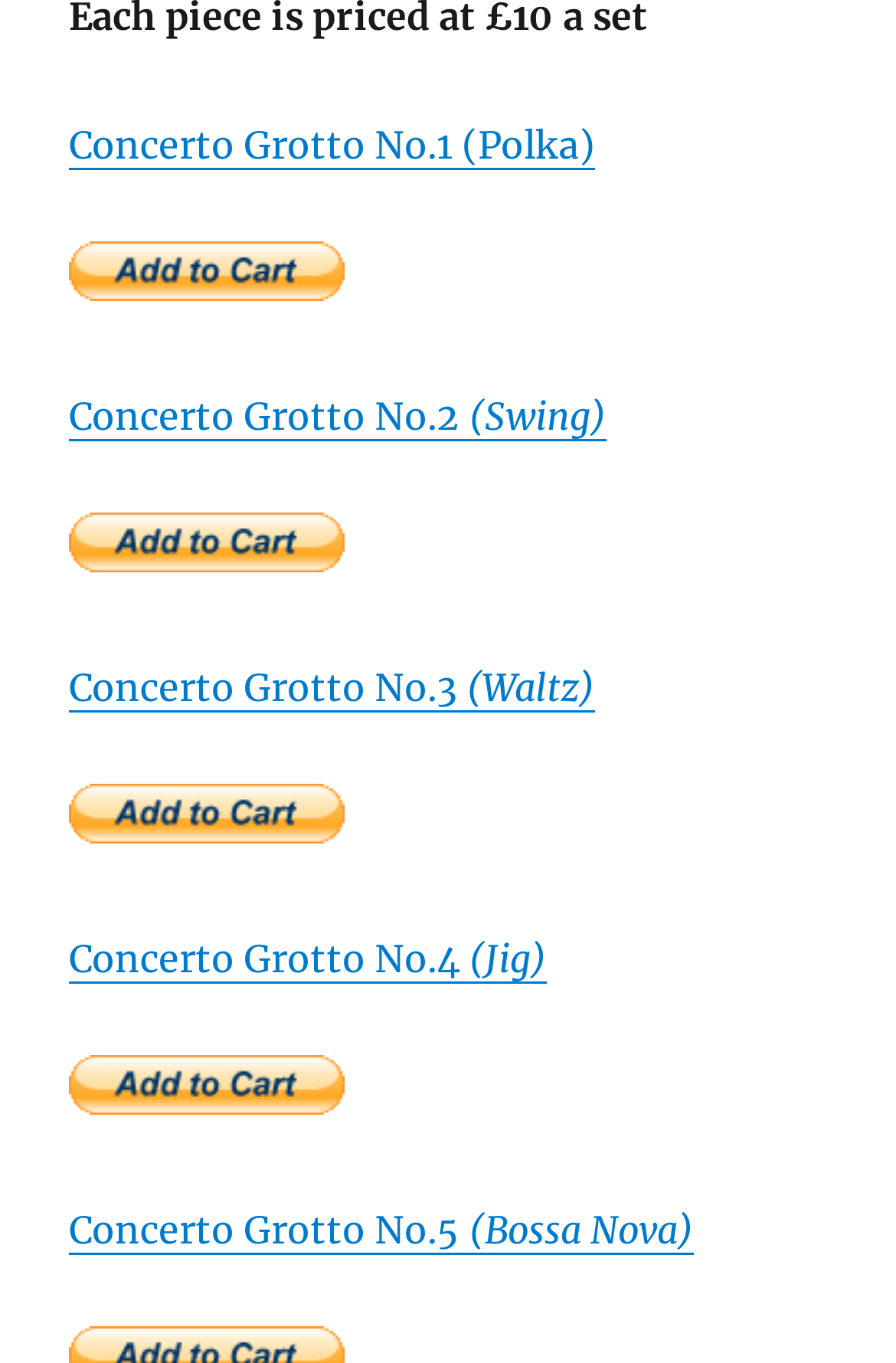How many Concerto Grotto pieces are listed? Observe the screenshot and provide a one-word or short phrase answer.

5